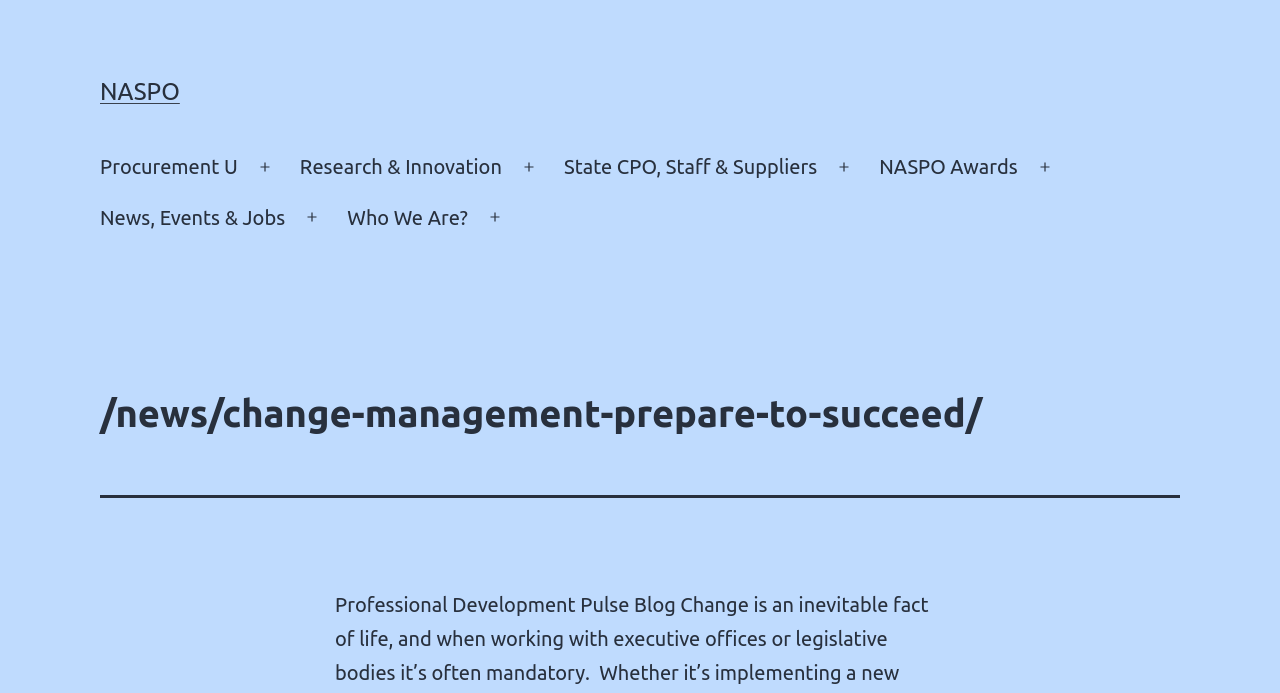Determine the bounding box coordinates for the area that should be clicked to carry out the following instruction: "Read the article /news/change-management-prepare-to-succeed/".

[0.078, 0.567, 0.922, 0.627]